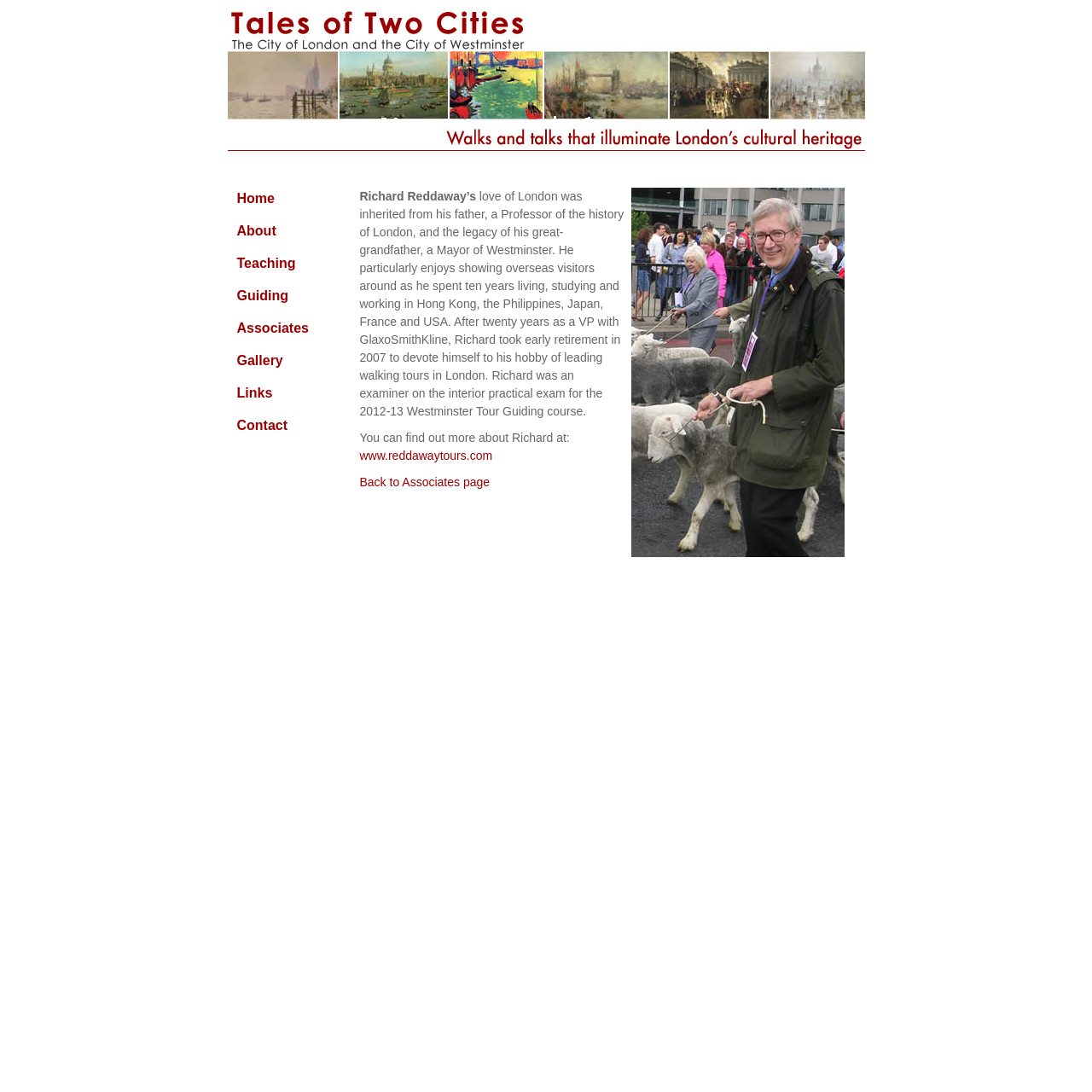Locate the bounding box coordinates of the clickable part needed for the task: "Read about Richard's background".

[0.329, 0.173, 0.571, 0.383]